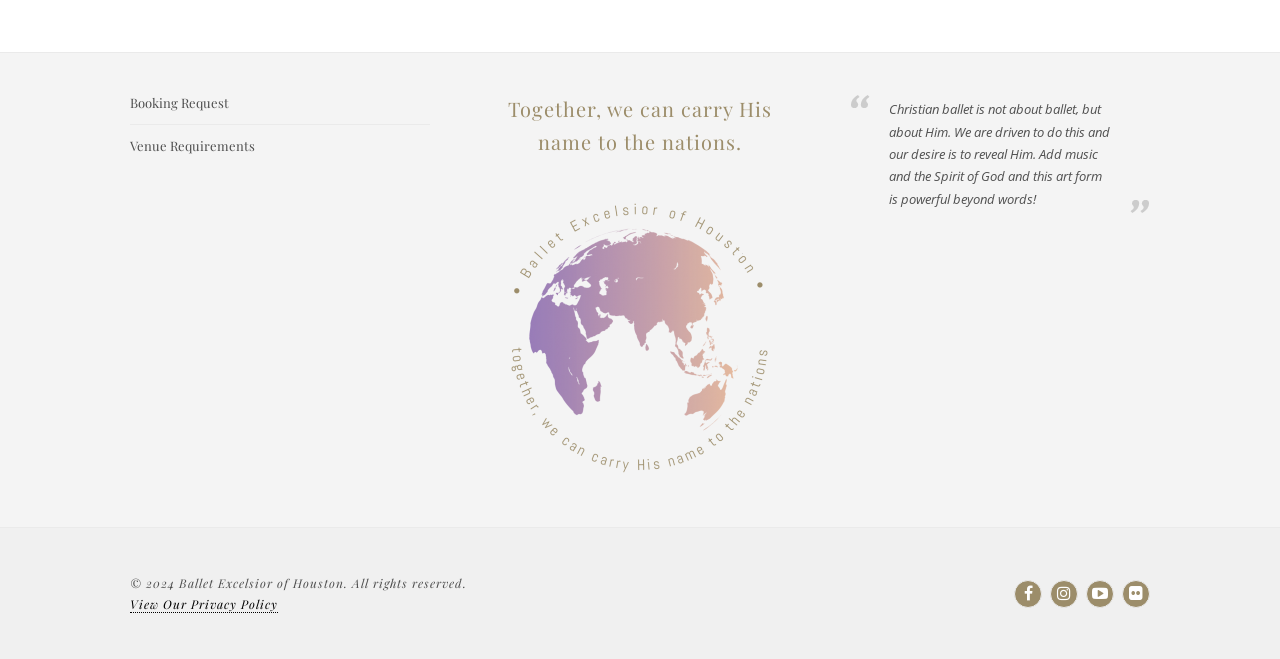Use a single word or phrase to answer the question:
What is the main theme of the webpage?

Christian ballet